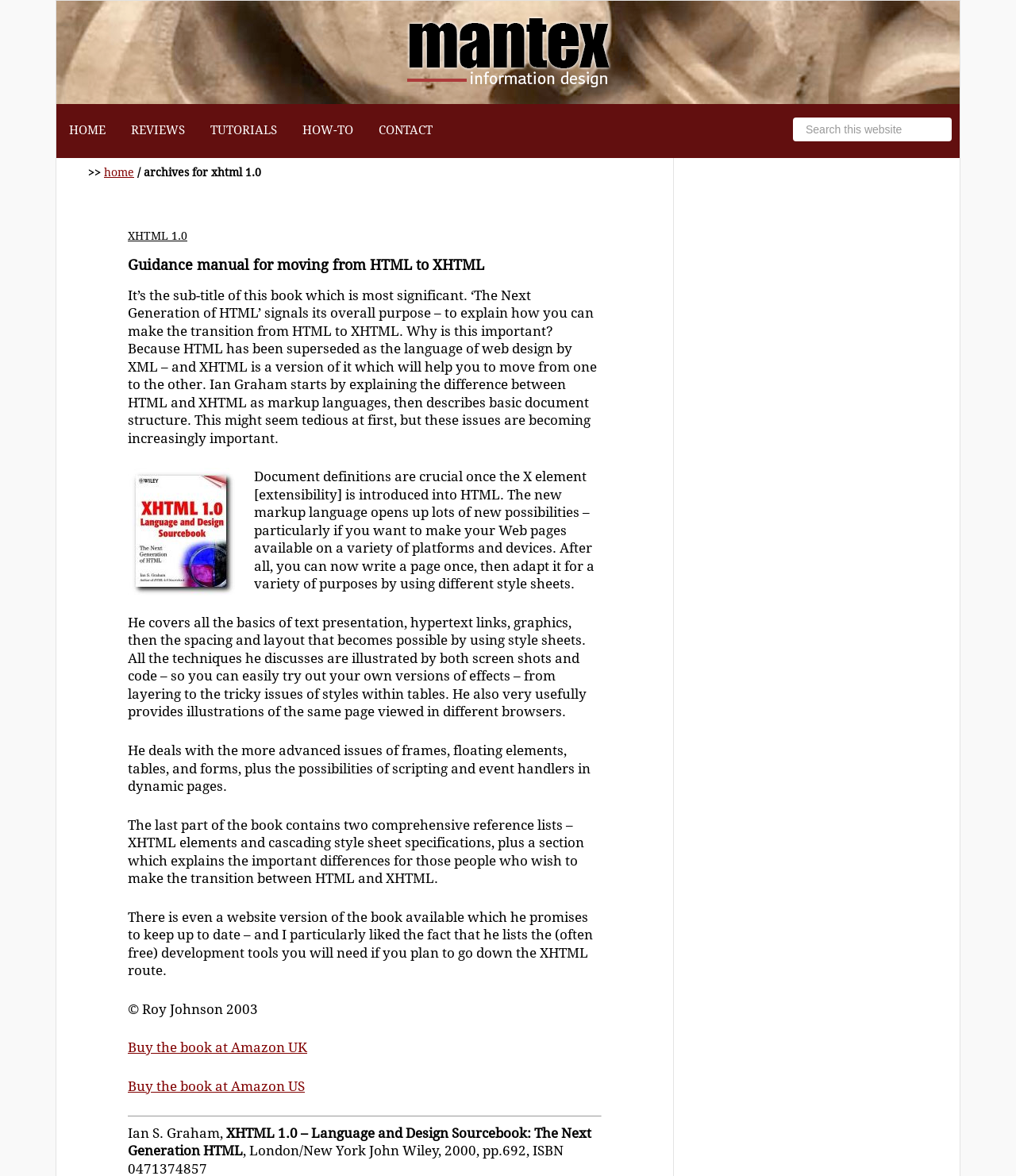Find the bounding box coordinates of the element to click in order to complete this instruction: "Search this website". The bounding box coordinates must be four float numbers between 0 and 1, denoted as [left, top, right, bottom].

[0.78, 0.1, 0.937, 0.12]